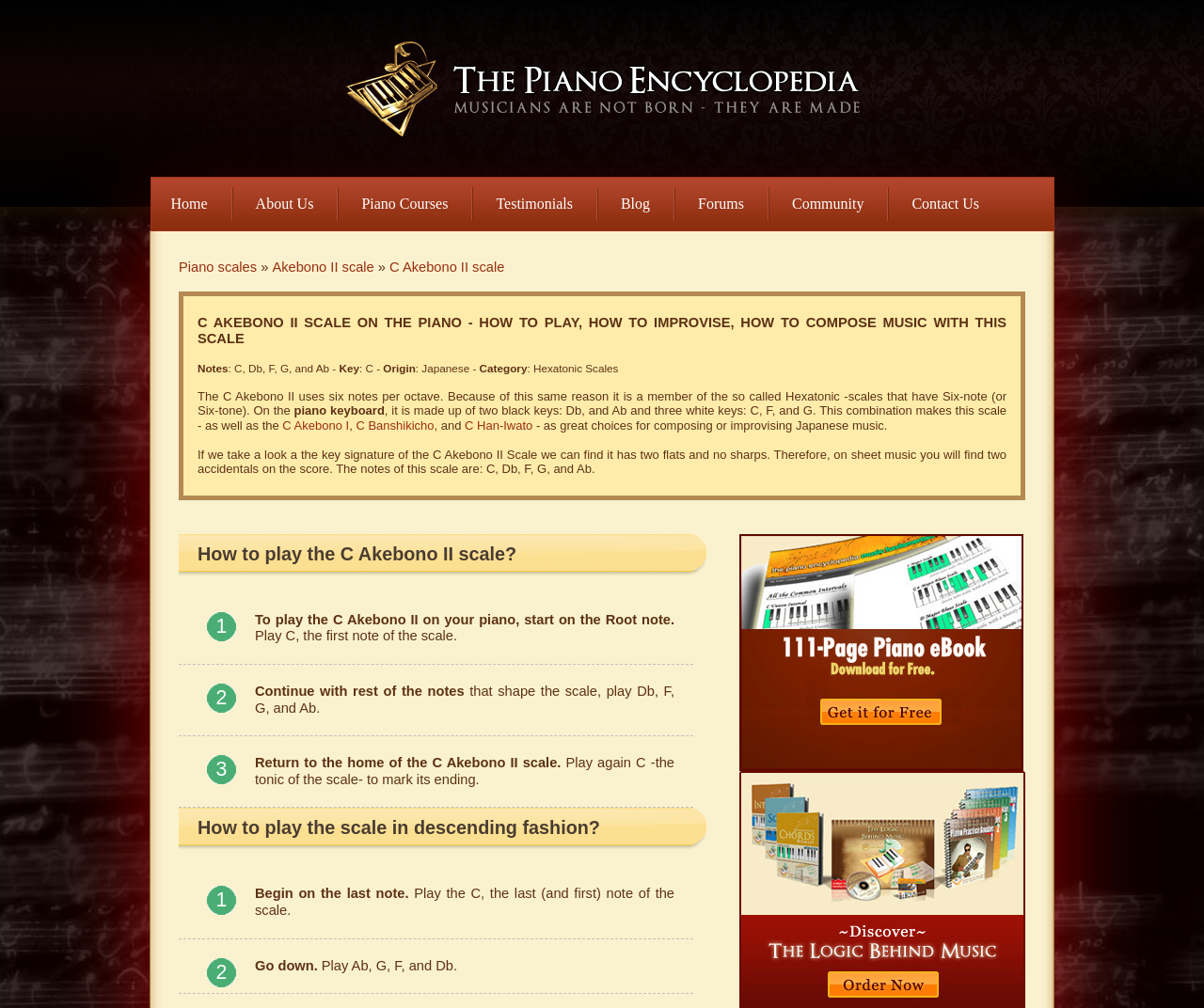What is the origin of the C Akebono II scale?
Please elaborate on the answer to the question with detailed information.

The webpage mentions that the origin of the C Akebono II scale is Japanese, which is stated in the 'Origin' section of the scale's description.